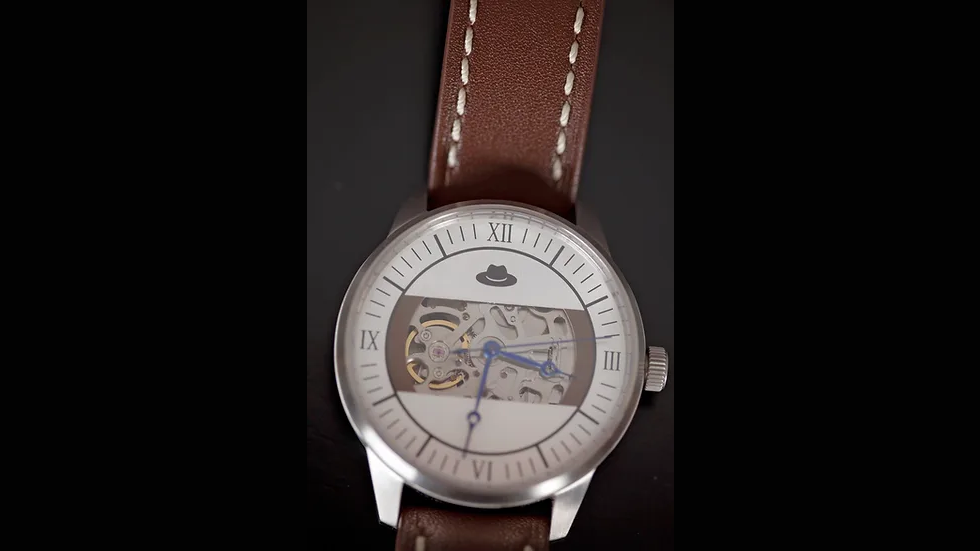What is the color of the leather strap?
Provide a thorough and detailed answer to the question.

The caption describes the leather strap as 'rich brown Italian leather', which indicates the color and material of the strap, designed for quick release and providing both comfort and style.